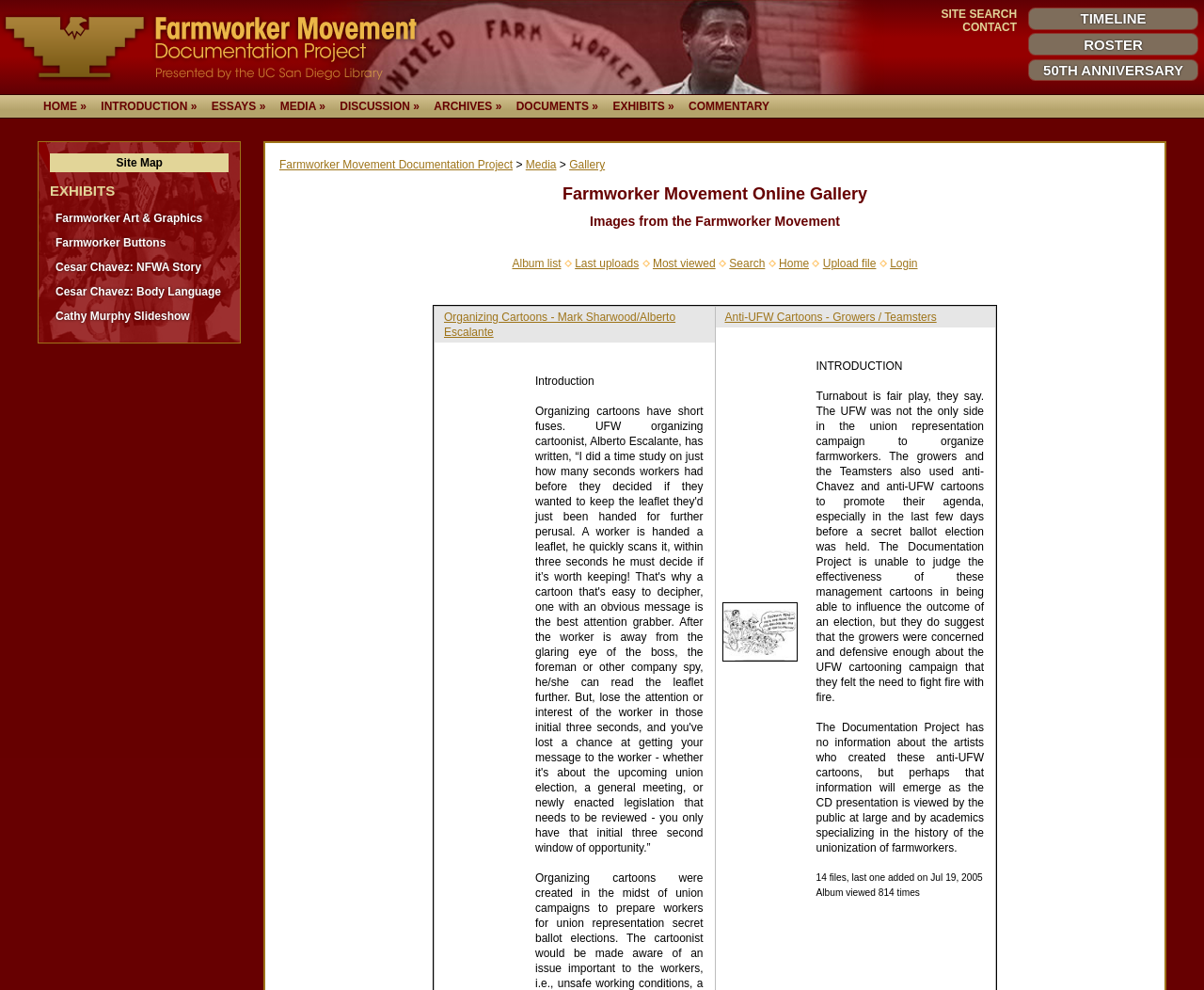How many files are in the album 'Anti-UFW Cartoons - Growers / Teamsters'?
Give a one-word or short-phrase answer derived from the screenshot.

14 files